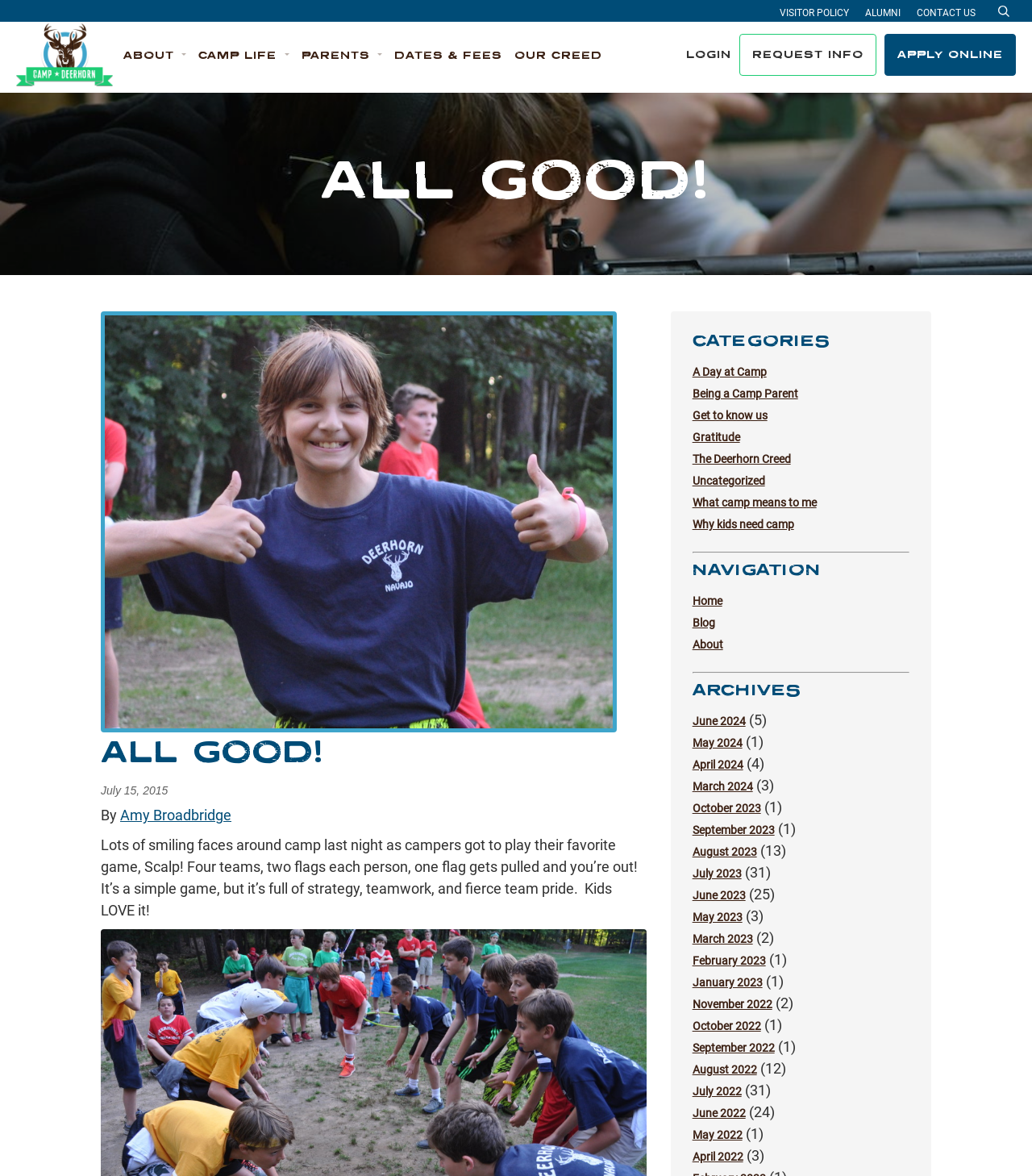Identify the bounding box coordinates of the clickable region to carry out the given instruction: "Search for something".

[0.961, 0.004, 0.984, 0.014]